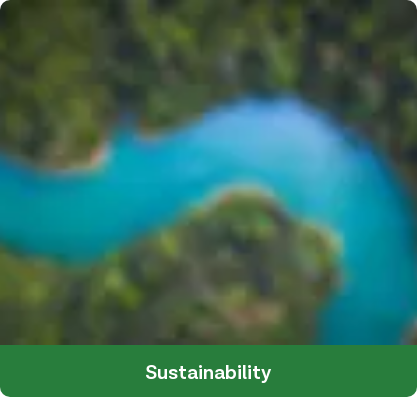Please respond to the question using a single word or phrase:
What is the landscape surrounding the river?

Lush greenery